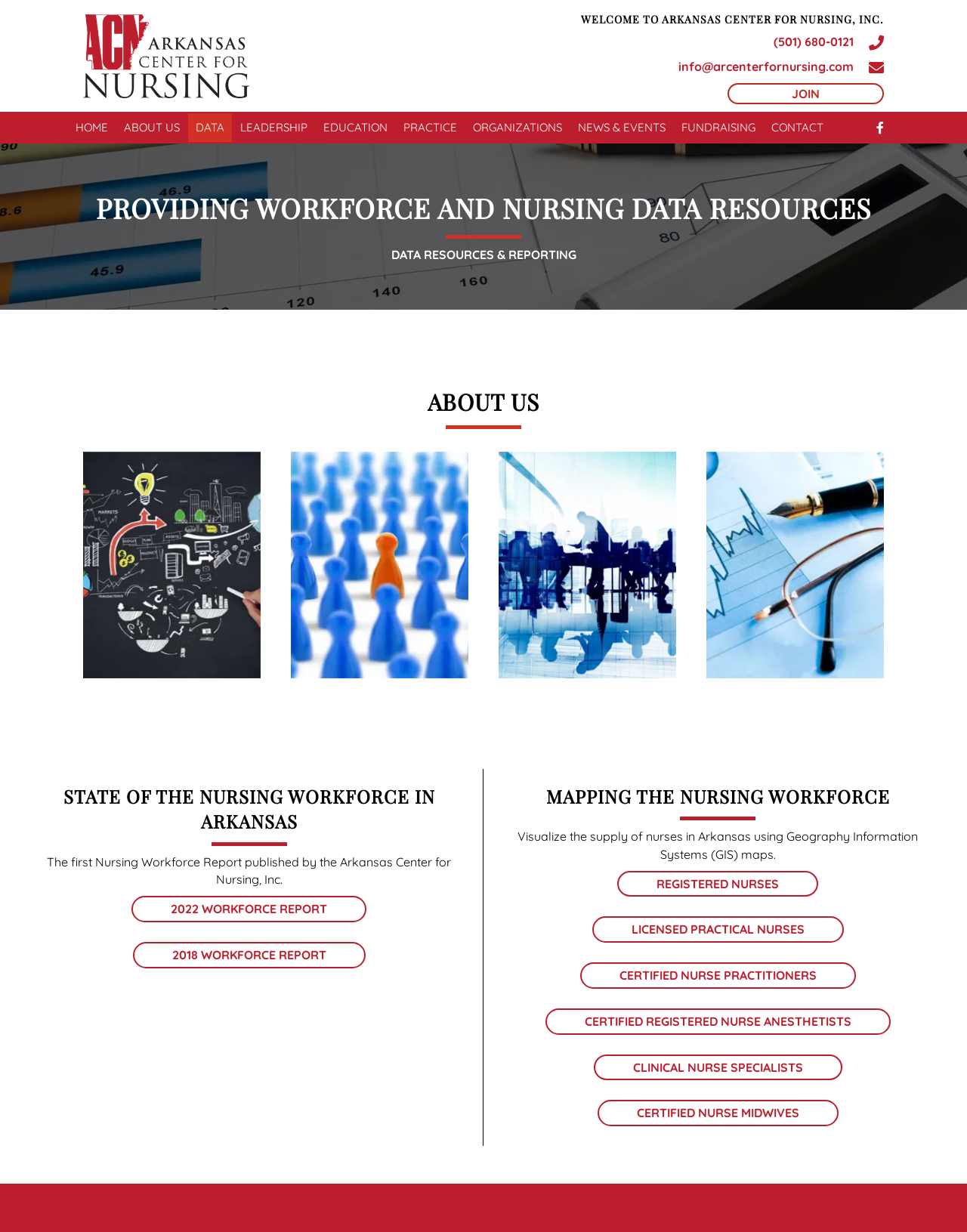Please determine the bounding box coordinates of the element's region to click for the following instruction: "Click the 'HOME' link".

[0.07, 0.092, 0.12, 0.115]